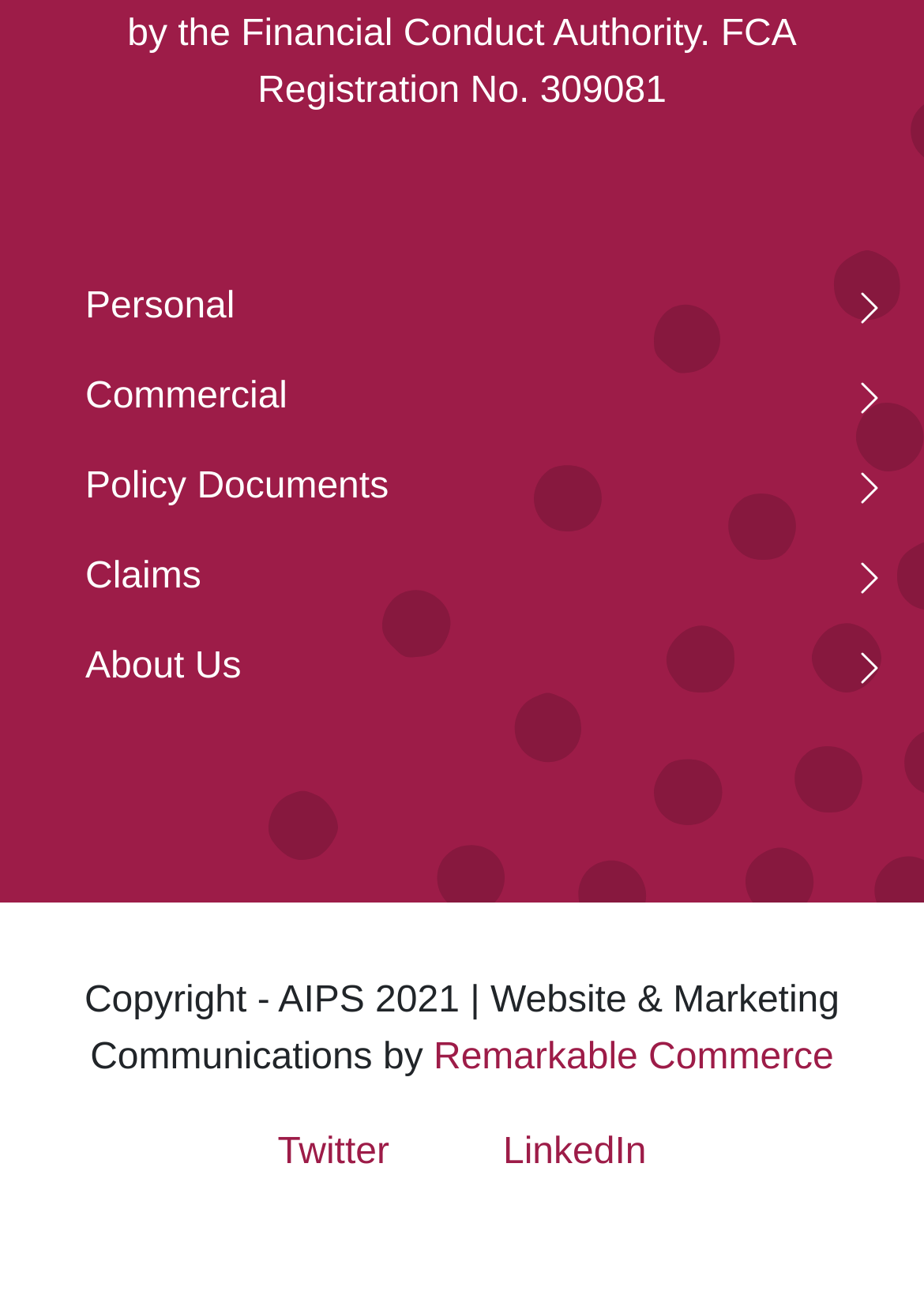Given the element description "Remarkable Commerce" in the screenshot, predict the bounding box coordinates of that UI element.

[0.469, 0.803, 0.902, 0.834]